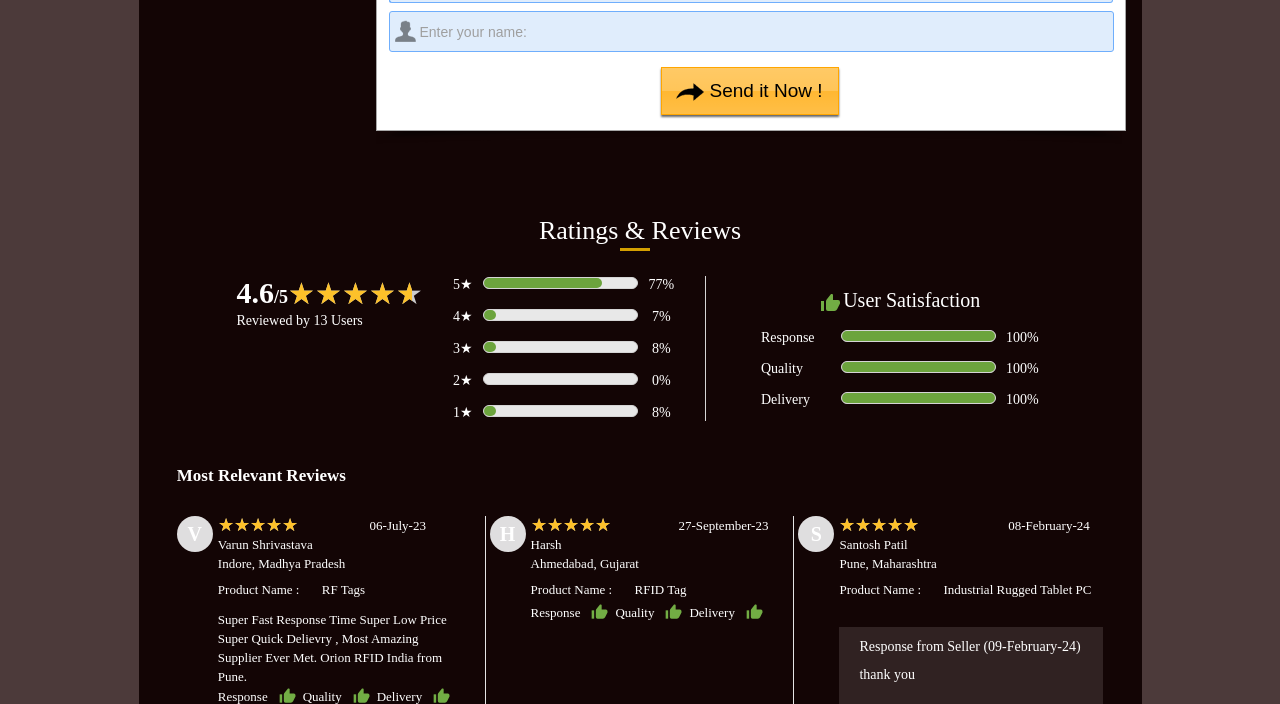Provide the bounding box coordinates of the area you need to click to execute the following instruction: "Enter your name".

[0.304, 0.02, 0.87, 0.078]